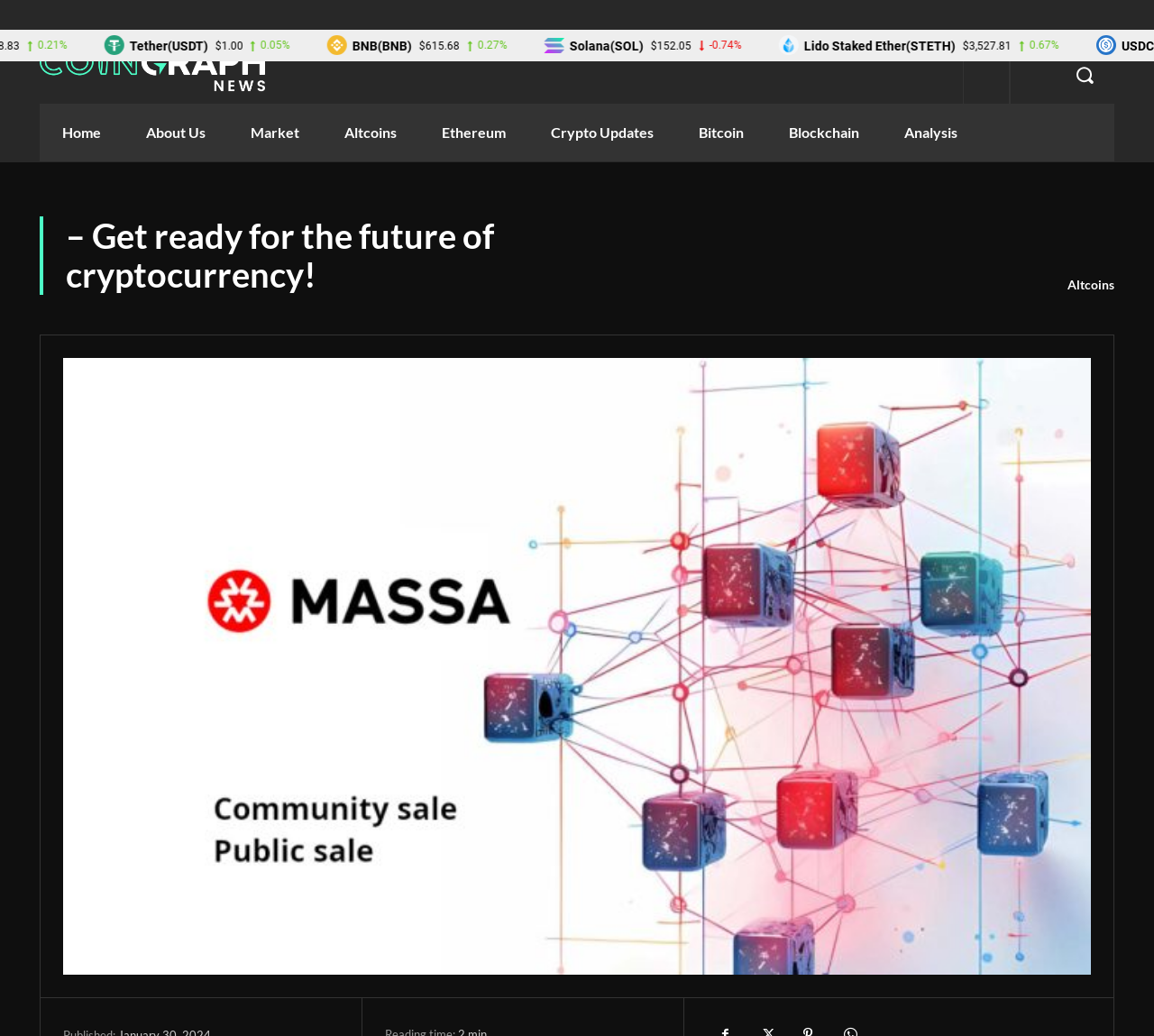What is the logo of the website?
Kindly offer a detailed explanation using the data available in the image.

The logo of the website is located at the top left corner of the webpage, and it is a clickable link. It is an image with a bounding box of [0.034, 0.047, 0.23, 0.097].